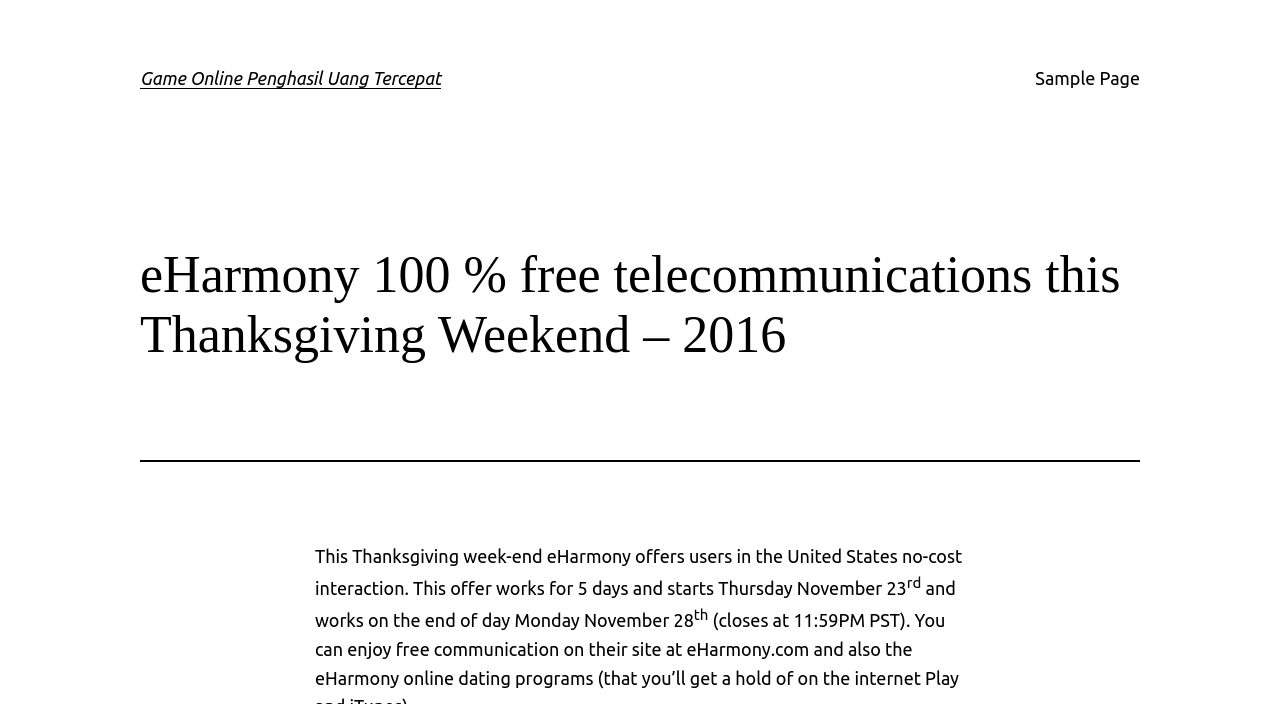Please determine the main heading text of this webpage.

Game Online Penghasil Uang Tercepat